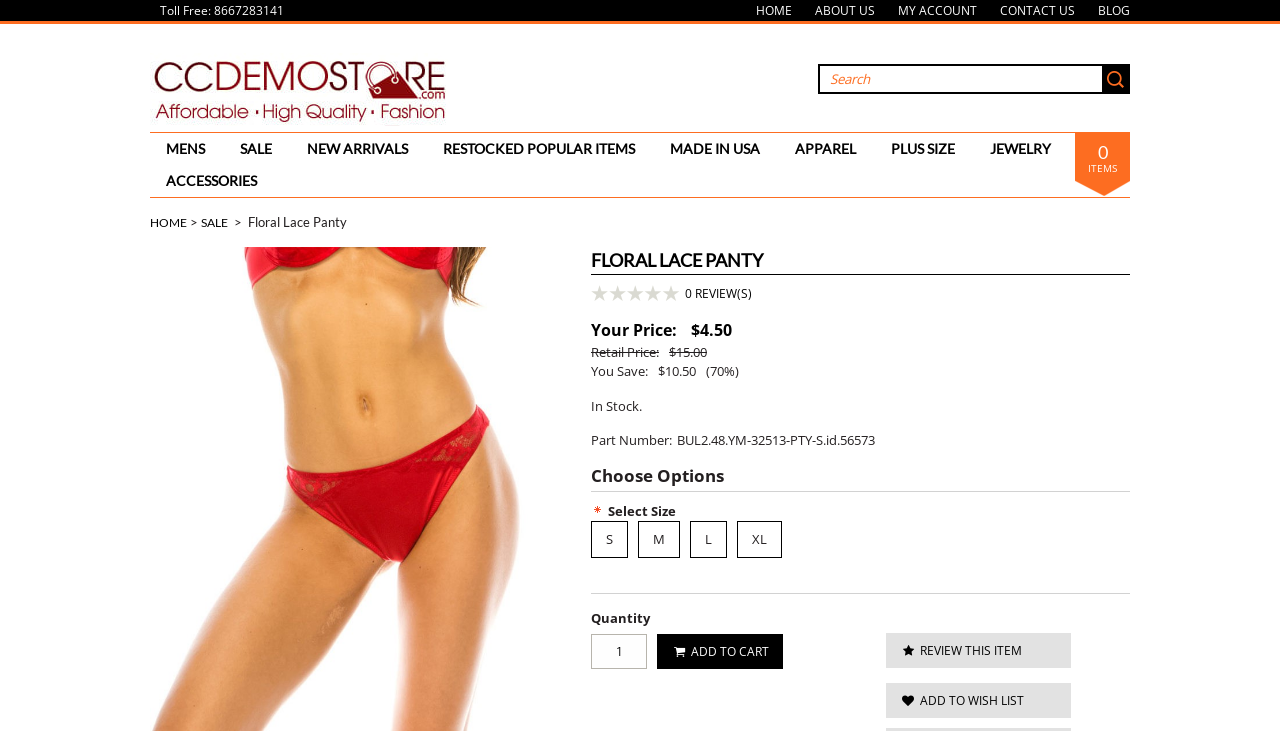Please respond to the question using a single word or phrase:
What is the retail price of the product?

$15.00